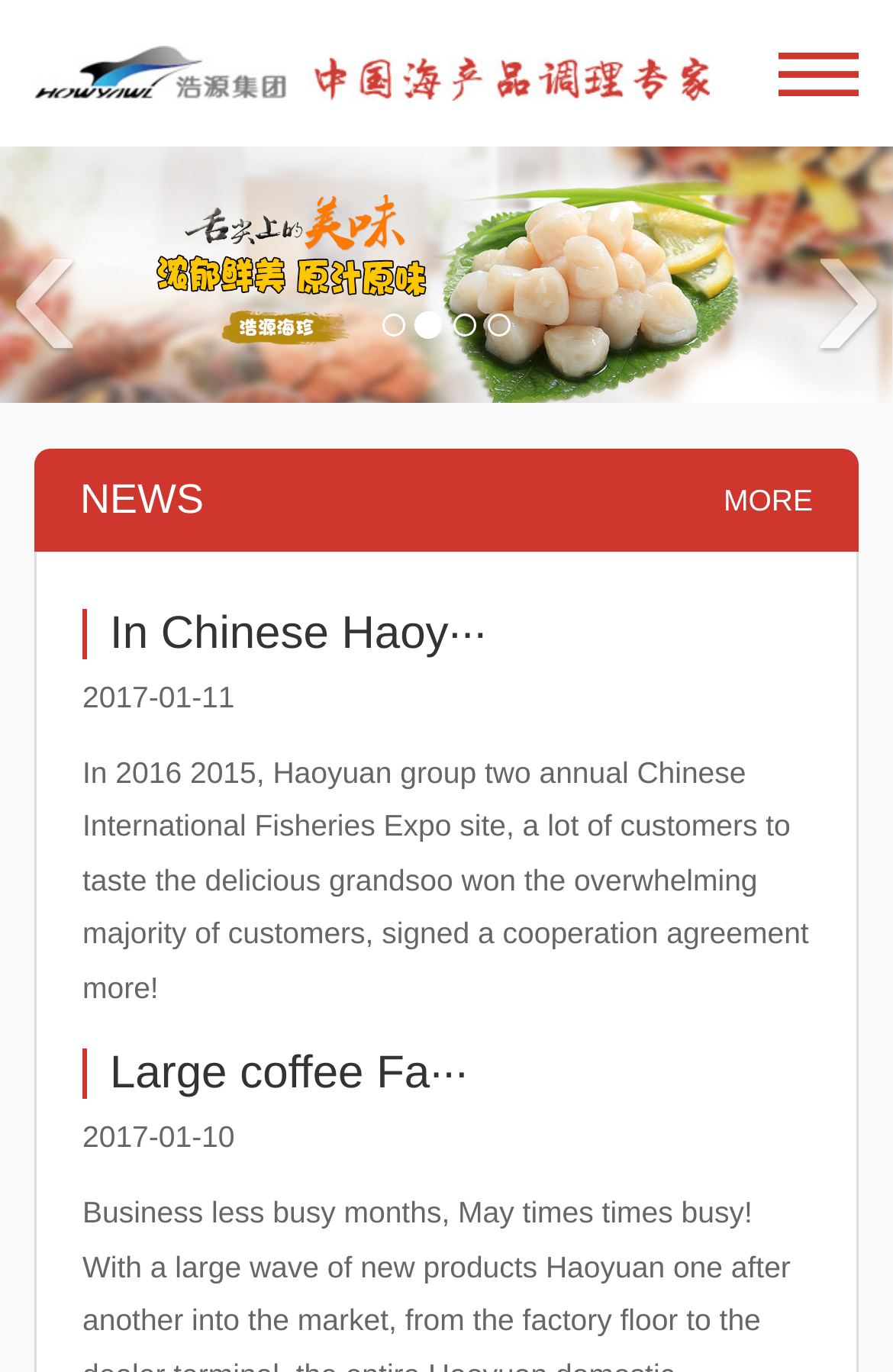What is the purpose of the links with ‹ and › symbols?
Please answer the question with a single word or phrase, referencing the image.

Navigation